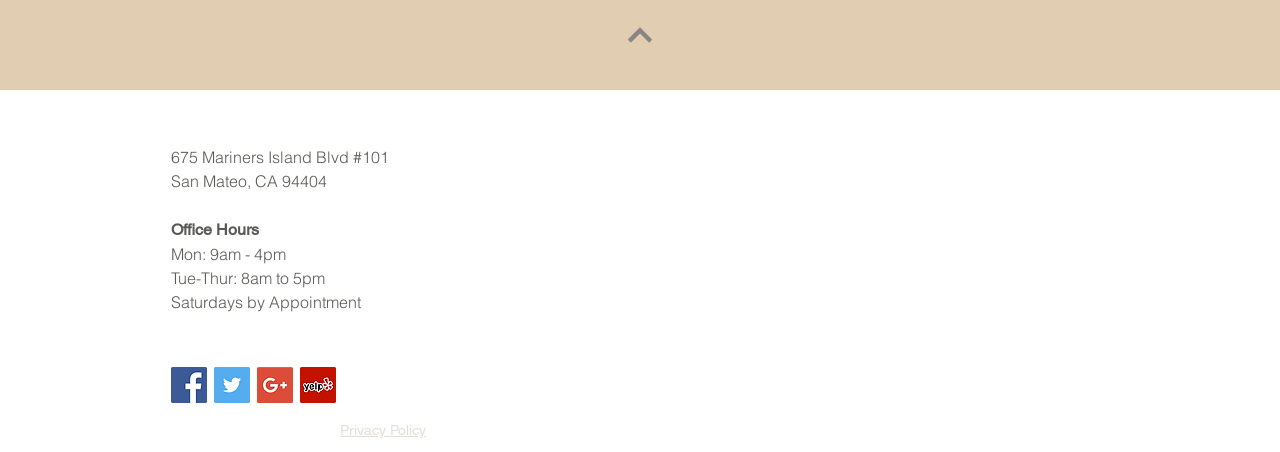What is the address of the office?
Refer to the screenshot and respond with a concise word or phrase.

675 Mariners Island Blvd #101, San Mateo, CA 94404